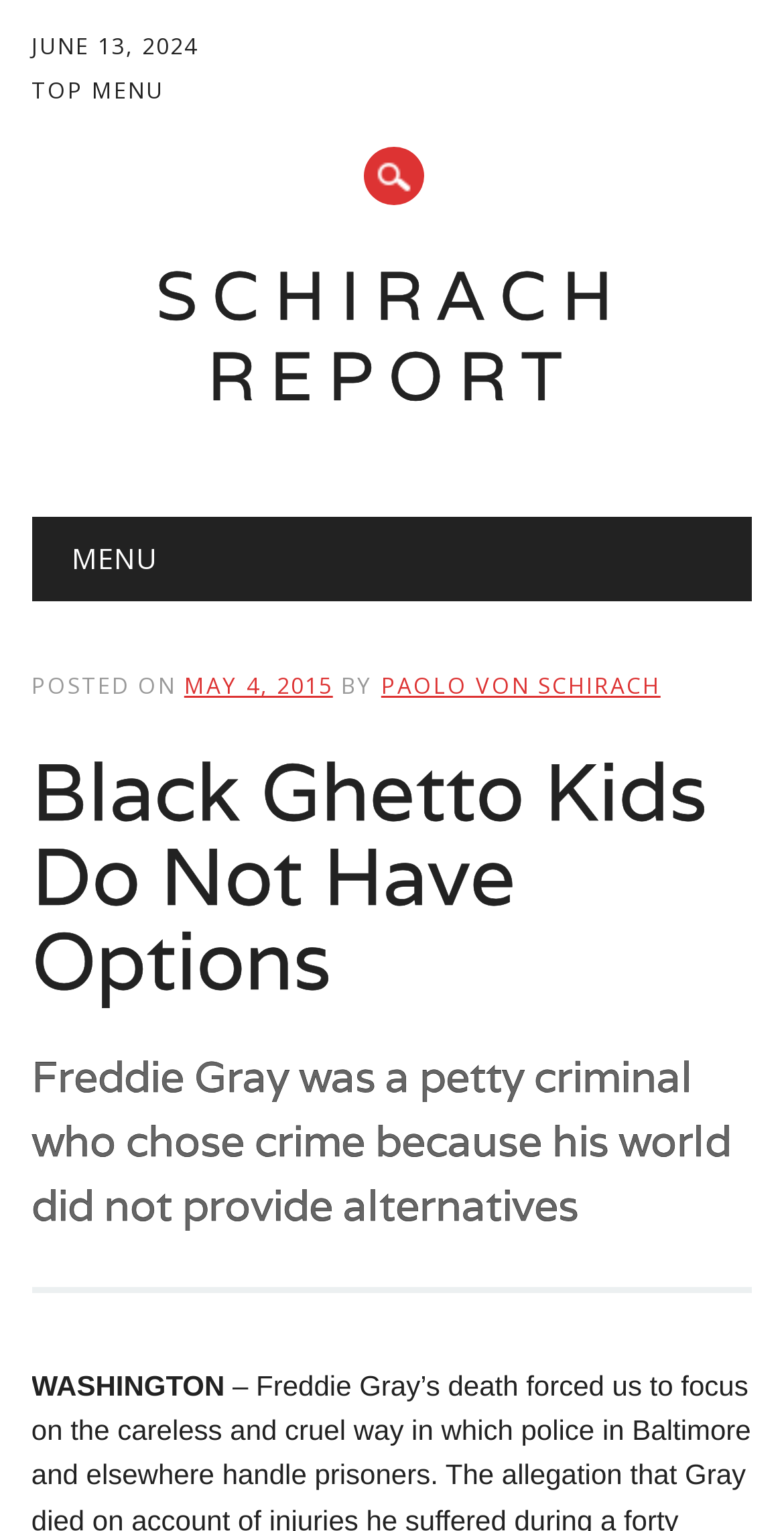Generate a detailed explanation of the webpage's features and information.

The webpage appears to be a blog post or article with a title "Black Ghetto Kids Do Not Have Options – Schirach Report". At the top-left corner, there is a date "JUNE 13, 2024" and a "TOP MENU" label. Below the date, there is a link to "SCHIRACH REPORT" that spans across most of the top section.

Underneath the top section, there is a main menu with a heading "Main menu" and a link to "Skip to content". To the right of the main menu, there is a "MENU" label.

The main content of the webpage is divided into sections. The first section has a header with the text "POSTED ON" followed by a link to "MAY 4, 2015", which also has a timestamp. Next to the posted date, there is a "BY" label followed by a link to the author "PAOLO VON SCHIRACH".

Below the header, there is a heading that summarizes the article: "Black Ghetto Kids Do Not Have Options Freddie Gray was a petty criminal who chose crime because his world did not provide alternatives". This heading spans across the entire width of the content section.

At the bottom of the content section, there is a location label "WASHINGTON".